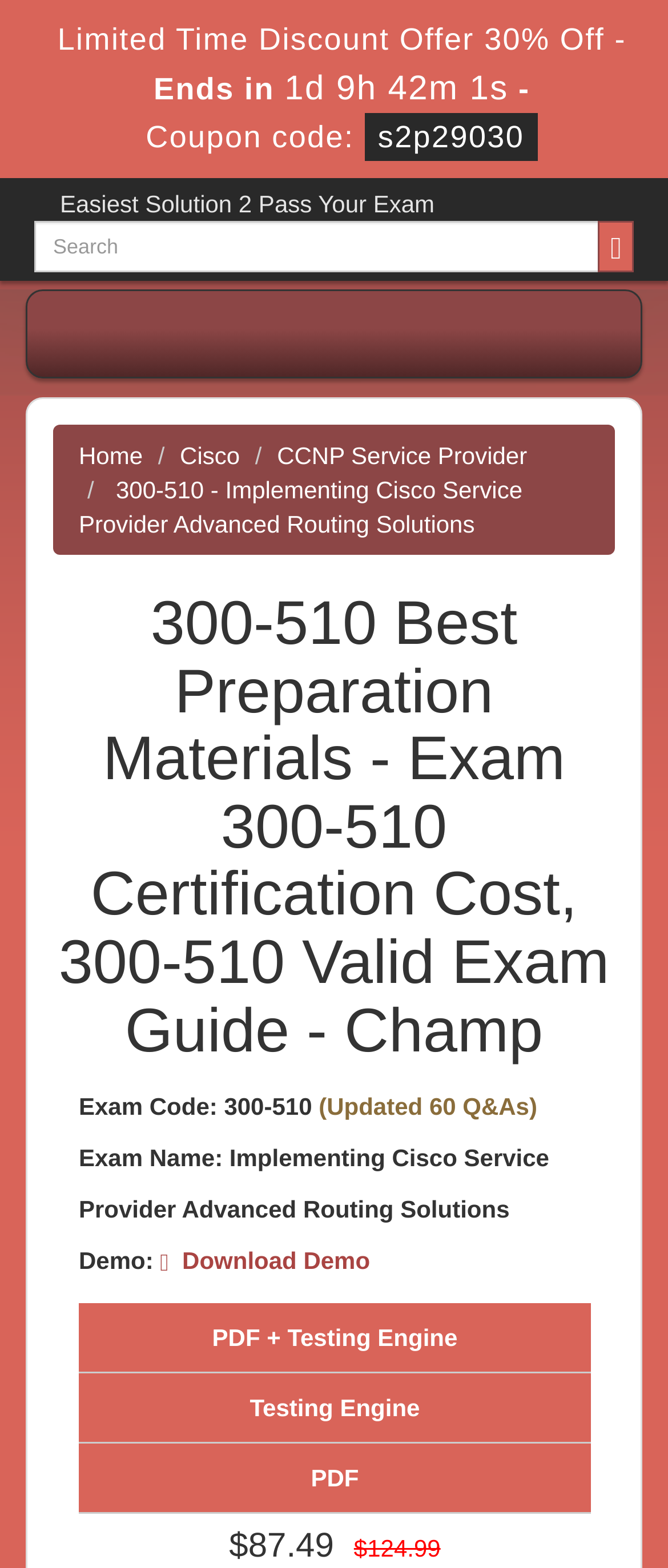Using the description "Home", locate and provide the bounding box of the UI element.

[0.118, 0.282, 0.214, 0.299]